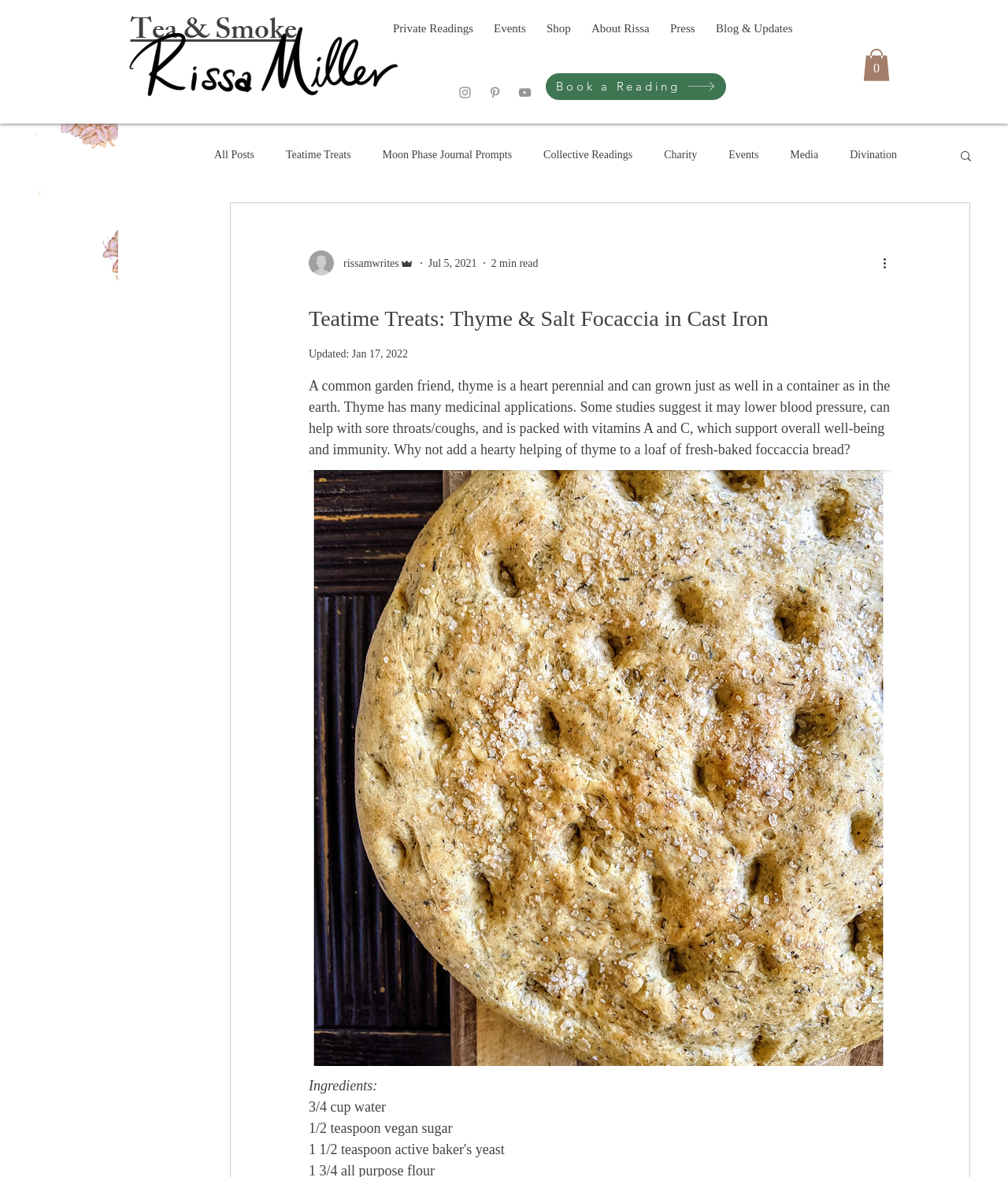Please identify the bounding box coordinates of the clickable element to fulfill the following instruction: "Search for something". The coordinates should be four float numbers between 0 and 1, i.e., [left, top, right, bottom].

[0.951, 0.126, 0.966, 0.14]